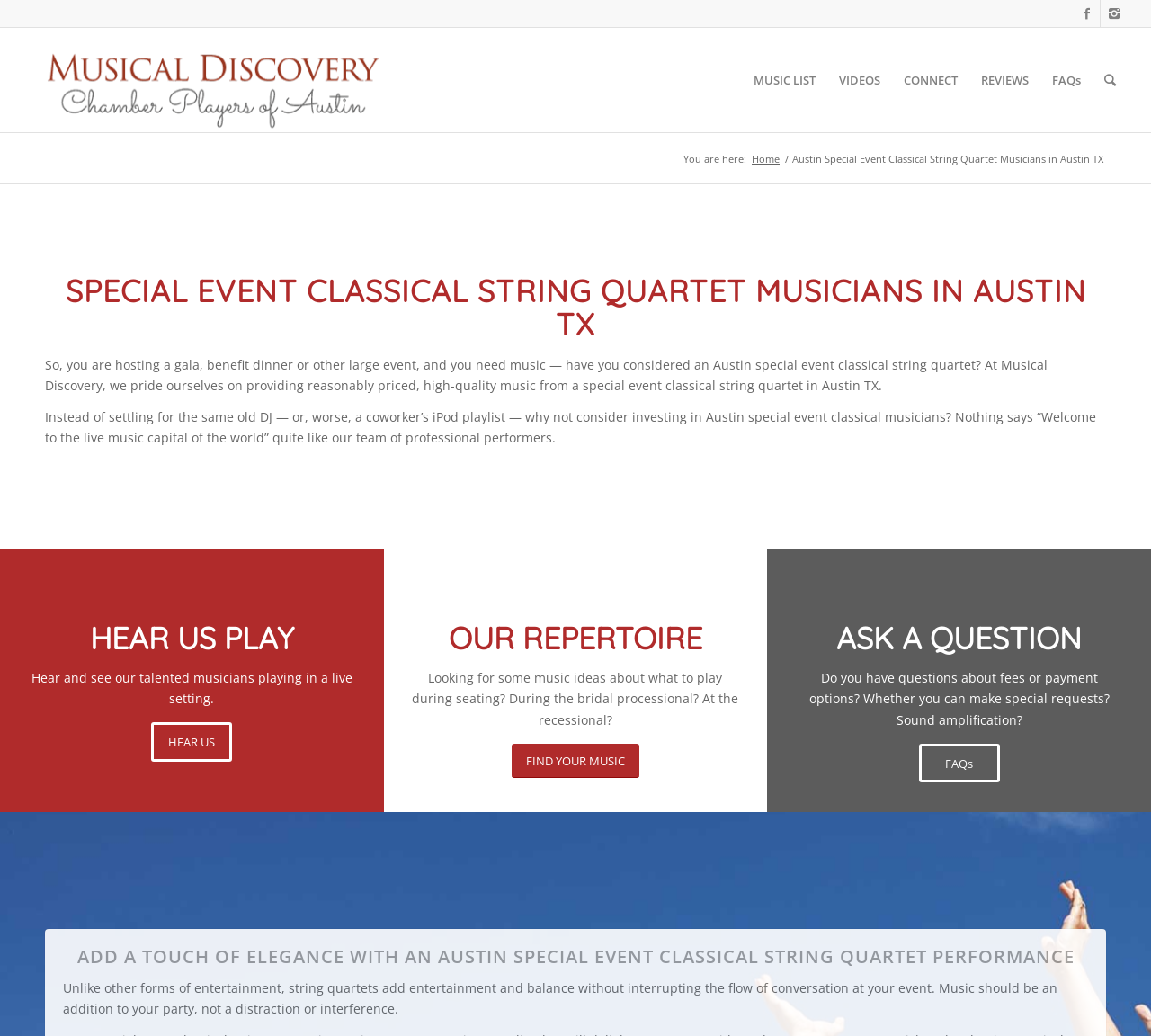Identify the bounding box coordinates of the region that should be clicked to execute the following instruction: "Watch videos".

[0.719, 0.027, 0.775, 0.128]